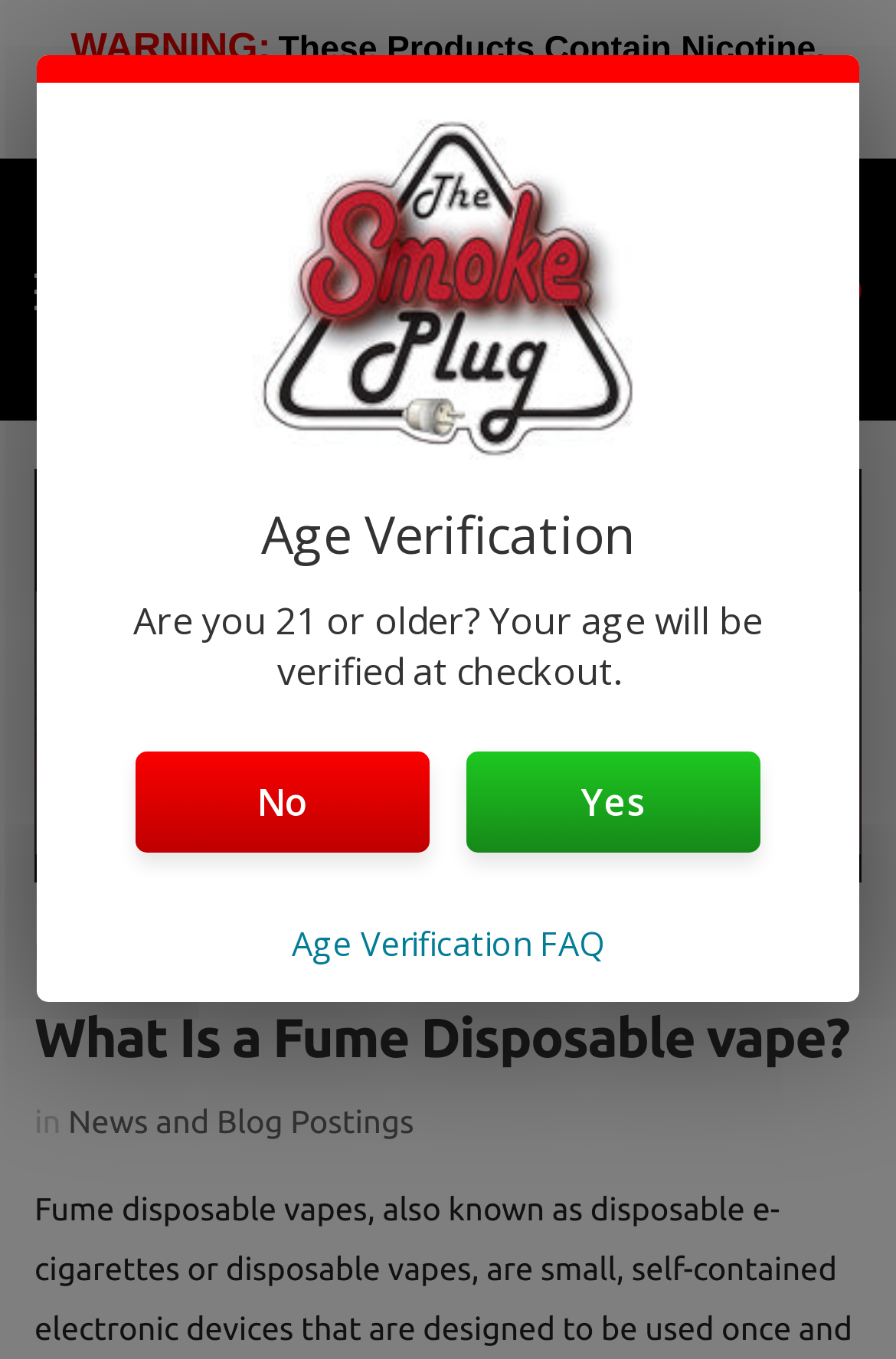Based on the image, please elaborate on the answer to the following question:
What is the warning message on the webpage?

The warning message is located at the top of the webpage, indicated by the StaticText element with the text 'WARNING:' and 'These Products Contain Nicotine. Nicotine is an addictive chemical.'